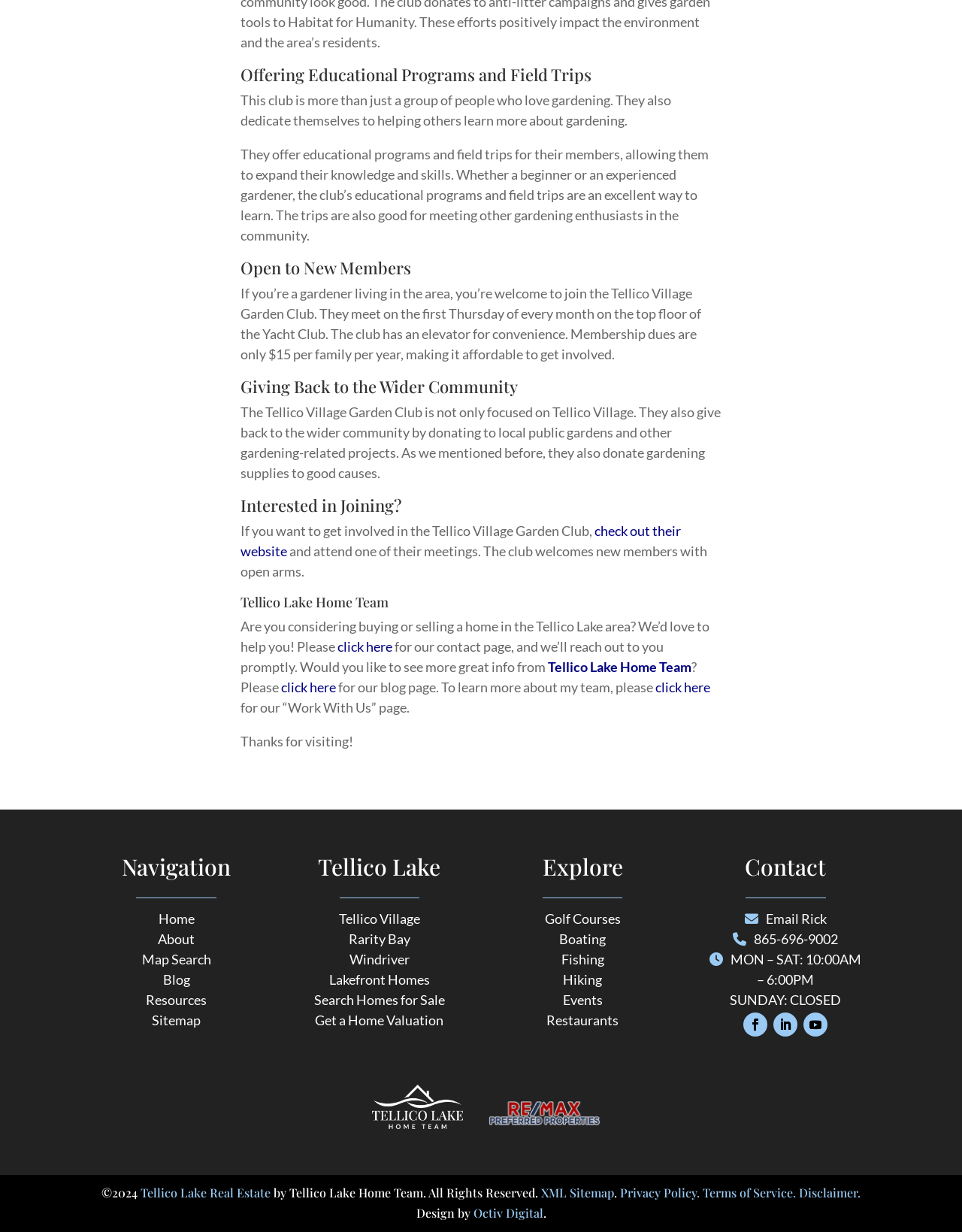Predict the bounding box coordinates of the area that should be clicked to accomplish the following instruction: "check out their website". The bounding box coordinates should consist of four float numbers between 0 and 1, i.e., [left, top, right, bottom].

[0.25, 0.424, 0.708, 0.454]